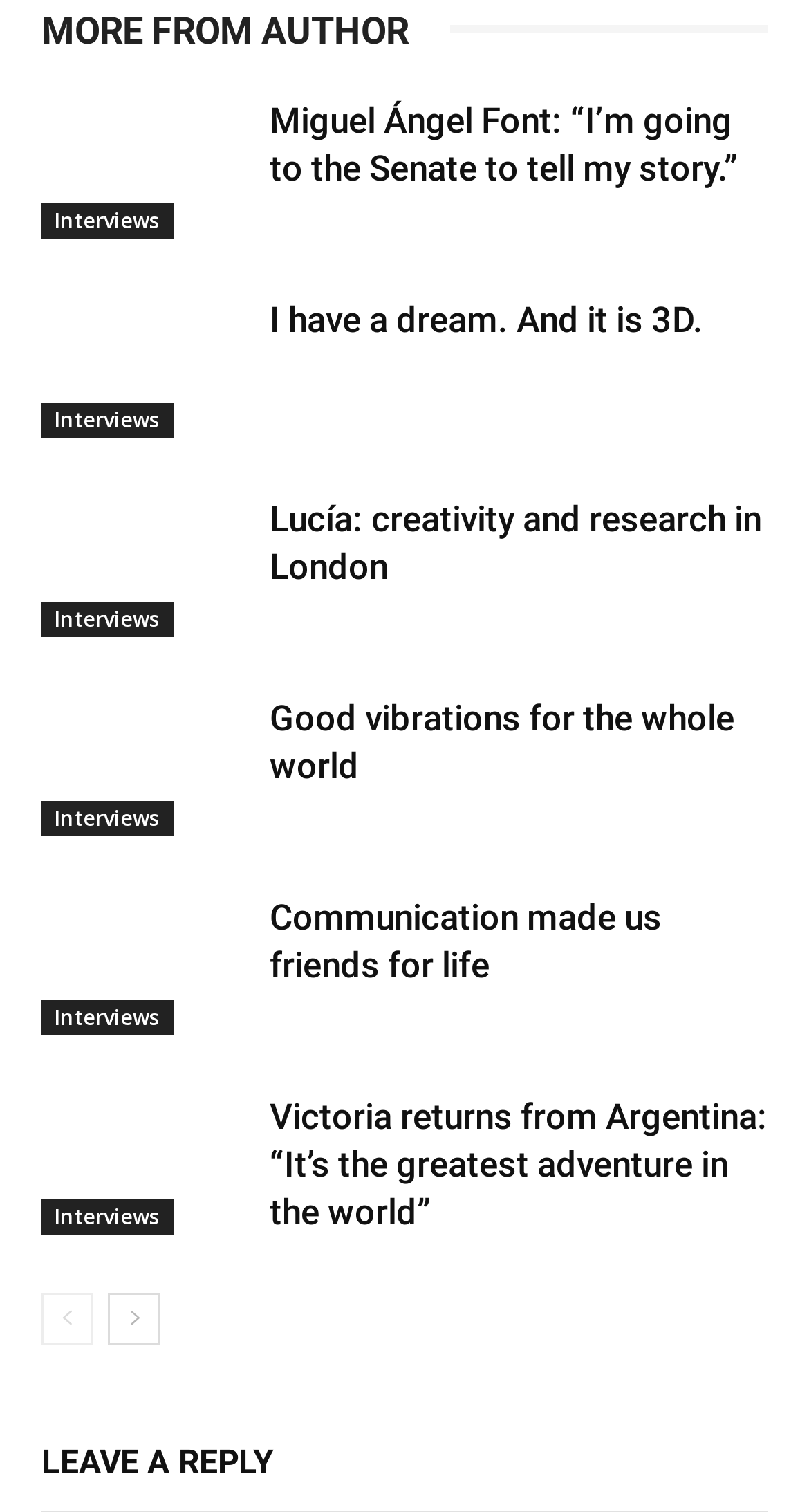Please identify the bounding box coordinates of the element I should click to complete this instruction: 'Follow on Facebook'. The coordinates should be given as four float numbers between 0 and 1, like this: [left, top, right, bottom].

None